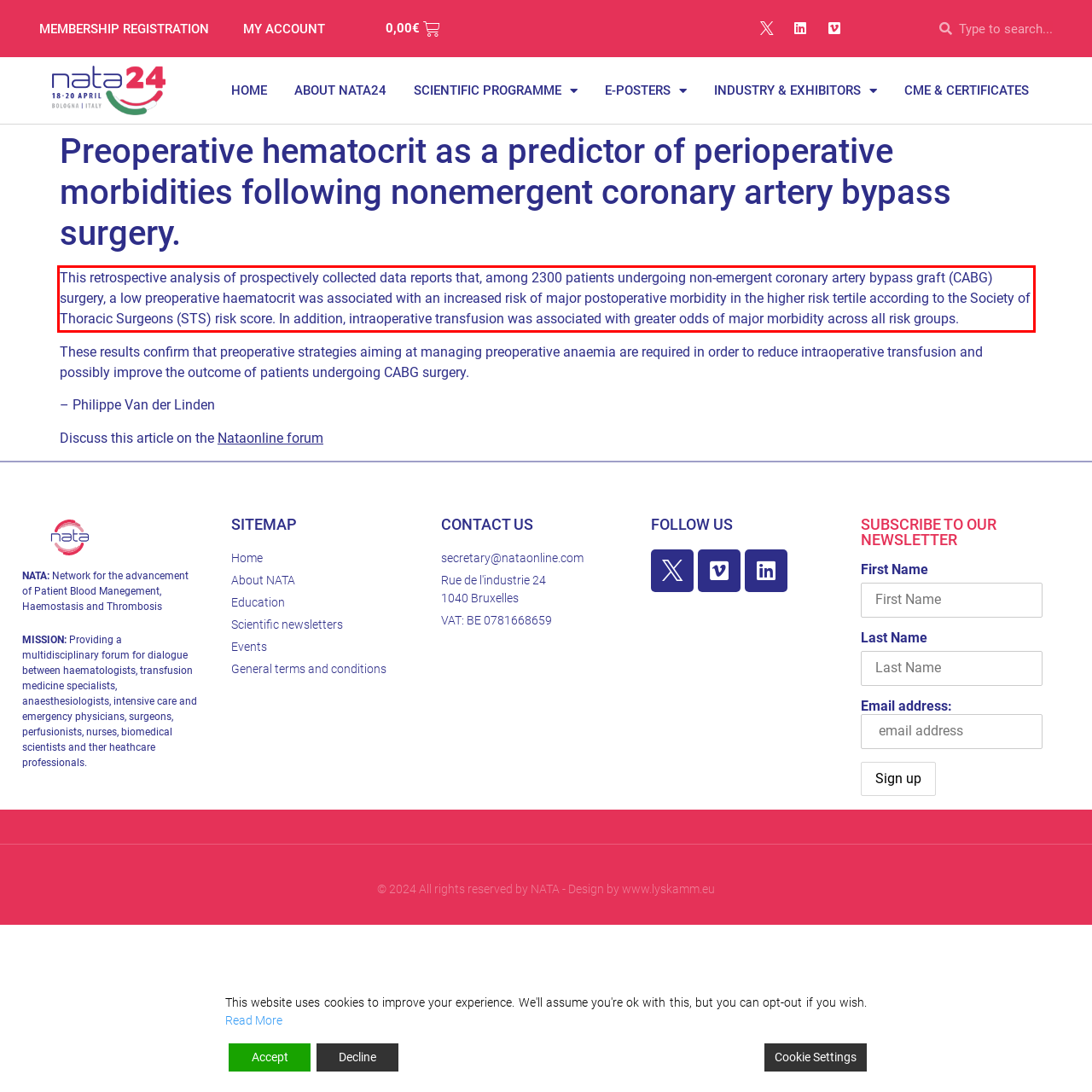The screenshot provided shows a webpage with a red bounding box. Apply OCR to the text within this red bounding box and provide the extracted content.

This retrospective analysis of prospectively collected data reports that, among 2300 patients undergoing non-emergent coronary artery bypass graft (CABG) surgery, a low preoperative haematocrit was associated with an increased risk of major postoperative morbidity in the higher risk tertile according to the Society of Thoracic Surgeons (STS) risk score. In addition, intraoperative transfusion was associated with greater odds of major morbidity across all risk groups.